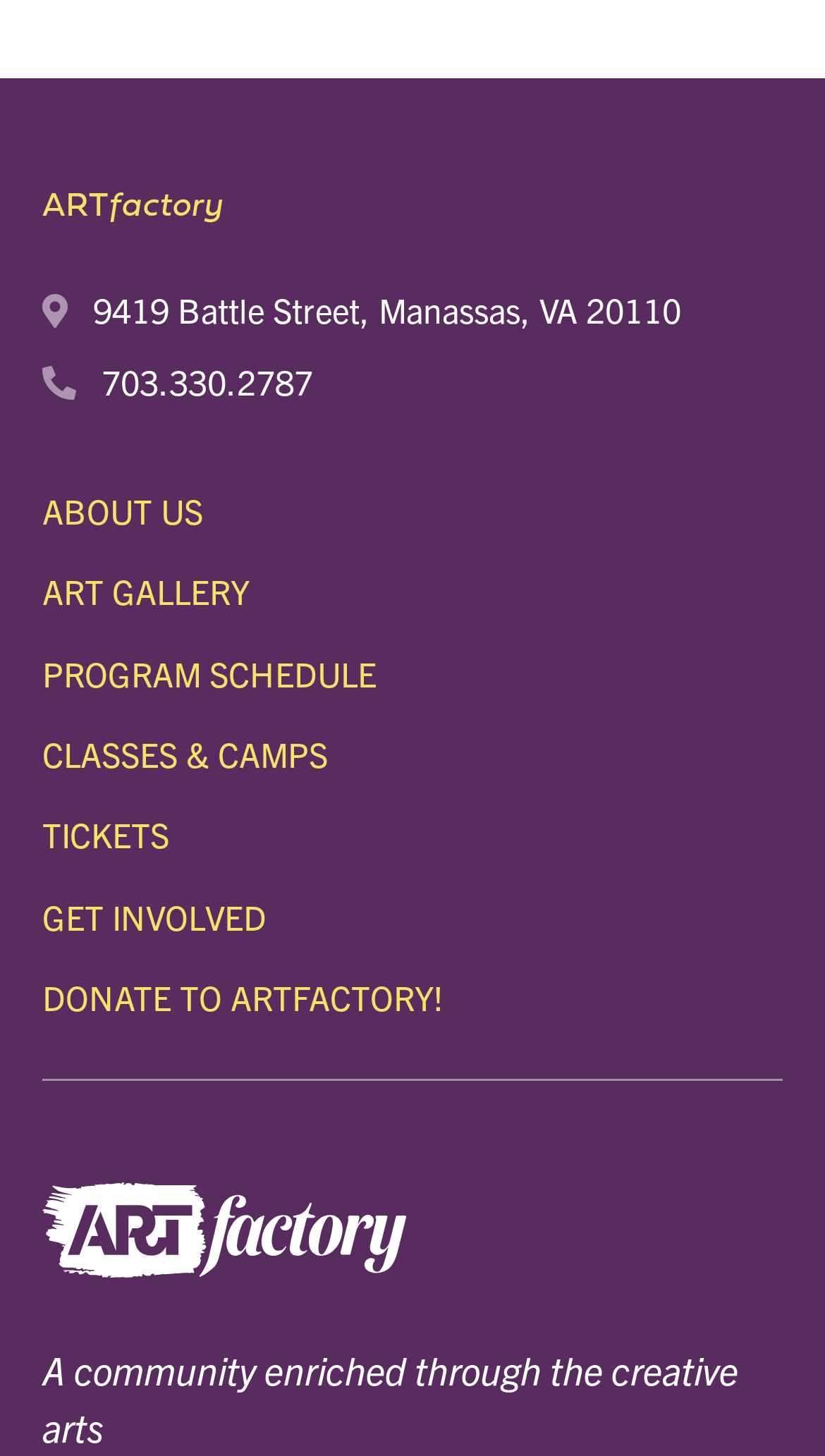Predict the bounding box coordinates of the area that should be clicked to accomplish the following instruction: "explore the CLASSES & CAMPS". The bounding box coordinates should consist of four float numbers between 0 and 1, i.e., [left, top, right, bottom].

[0.051, 0.489, 0.949, 0.545]